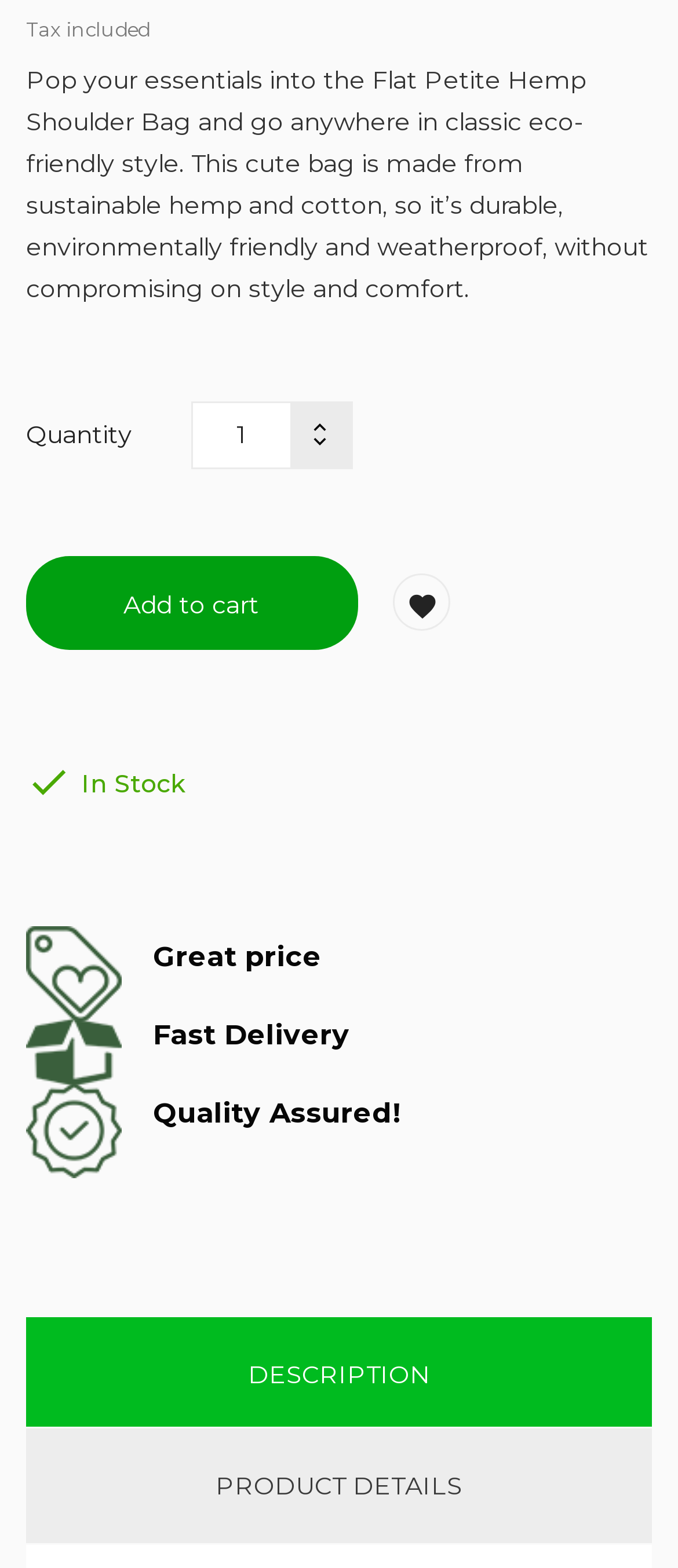What is the style of the product?
Please interpret the details in the image and answer the question thoroughly.

The product description mentions that the product is in 'classic eco-friendly style', indicating the style of the product.